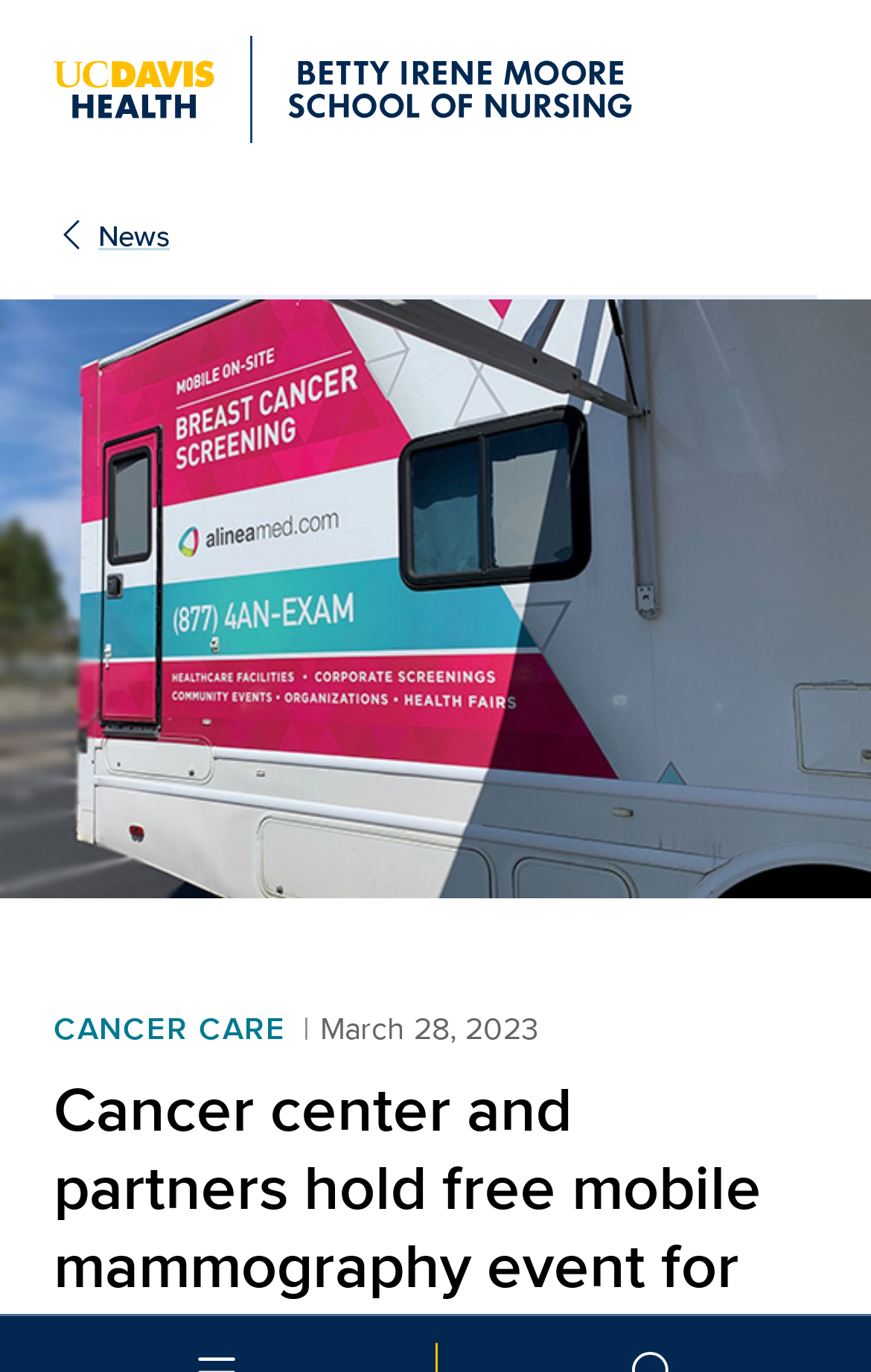Determine the bounding box coordinates of the UI element that matches the following description: "News". The coordinates should be four float numbers between 0 and 1 in the format [left, top, right, bottom].

[0.082, 0.156, 0.195, 0.188]